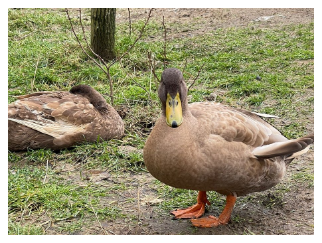Offer a detailed narrative of what is shown in the image.

In this charming image, a lively duck stands prominently in the foreground, showcasing its distinctive features. With a plump, rounded body covered in warm brown feathers, the duck catches the eye with its striking yellow beak, bordered by a unique dark crown on its head. Its vibrant orange feet grip the ground, hinting at its sturdy presence. Behind the duck, a second duck rests on the ground, blending into the natural setting of green grass and earthy tones. The scene captures a serene moment in the life of these farm animals, emphasizing the tranquility of their environment. This image beautifully highlights the character and charm of ducks, reminding viewers of the importance of animal welfare and conservation efforts.